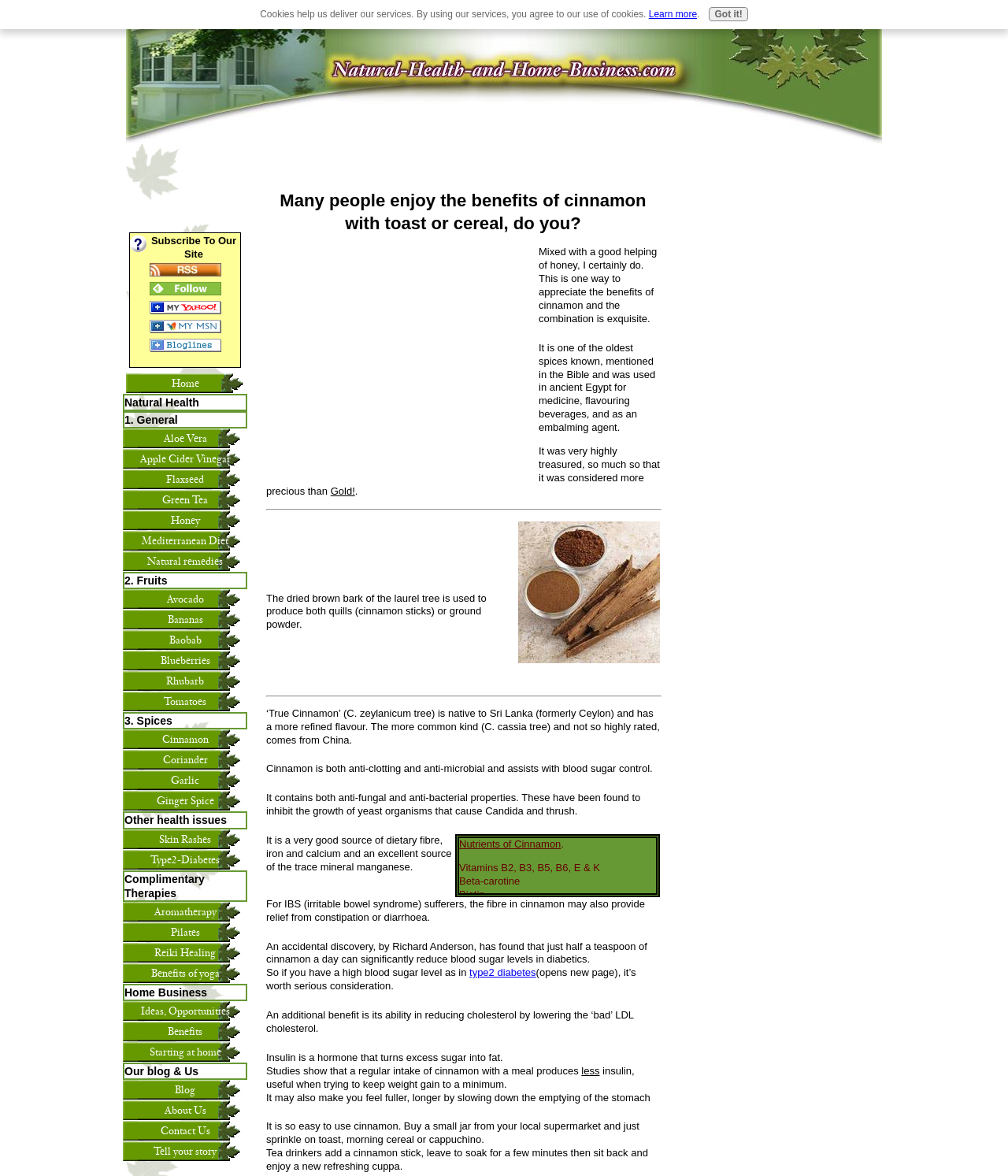What is the main topic of this webpage?
Give a comprehensive and detailed explanation for the question.

Based on the content of the webpage, it appears that the main topic is the benefits of cinnamon, including its history, uses, and nutritional properties.